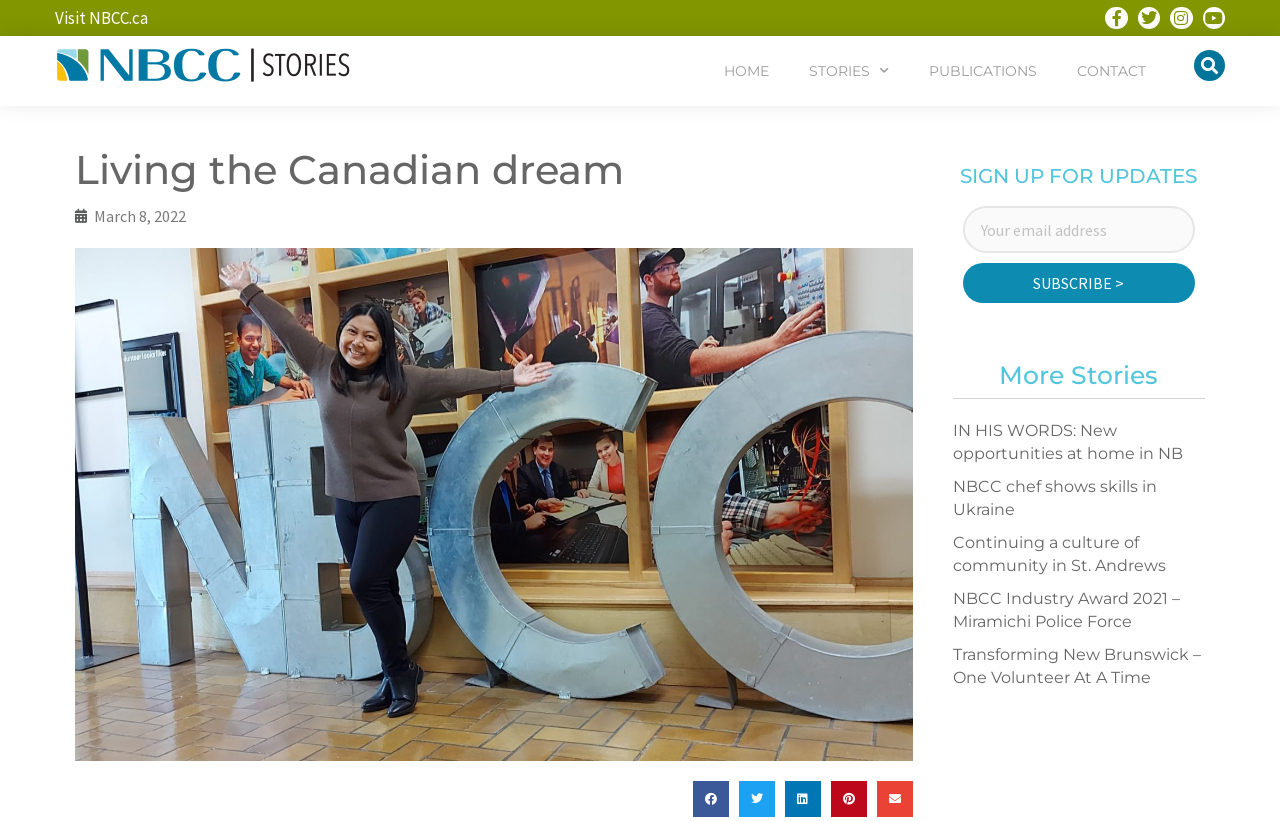Answer this question using a single word or a brief phrase:
What is the name of the institution?

NBCC